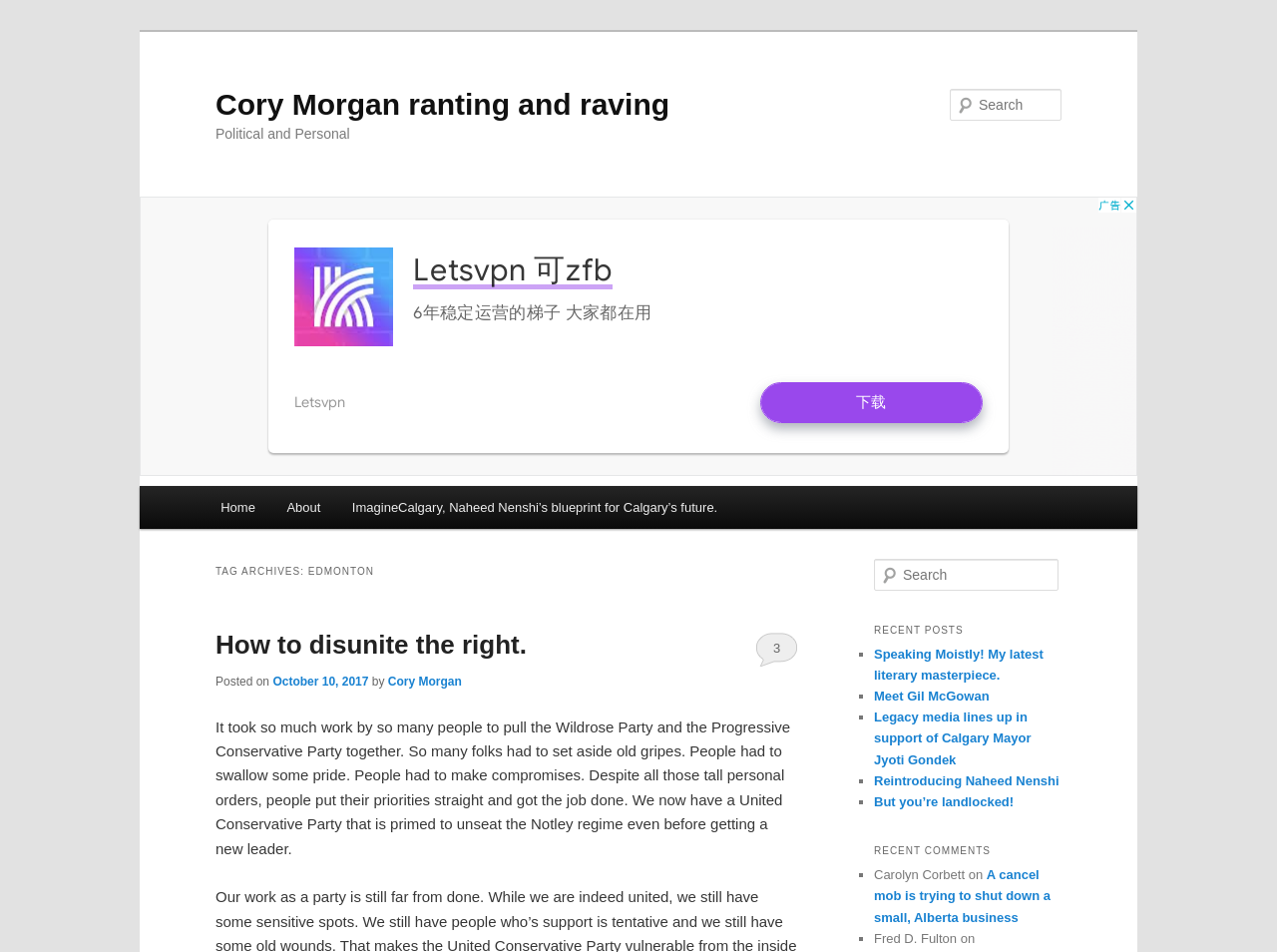Answer this question in one word or a short phrase: What is the category of the recent comments?

RECENT COMMENTS